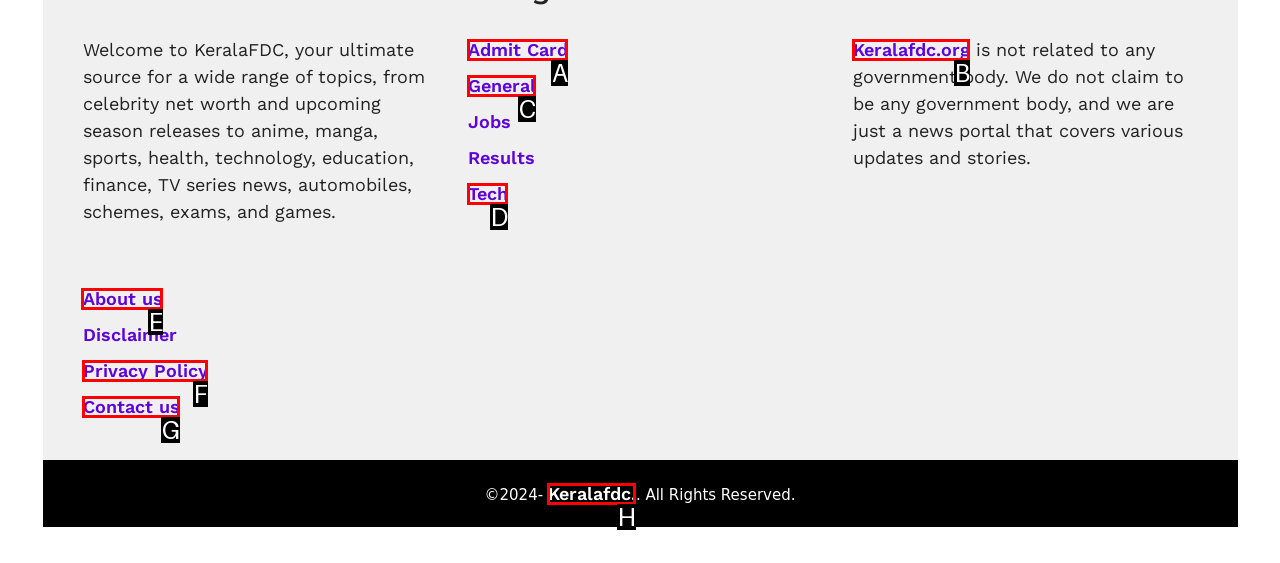Identify the appropriate choice to fulfill this task: Click on About us
Respond with the letter corresponding to the correct option.

E